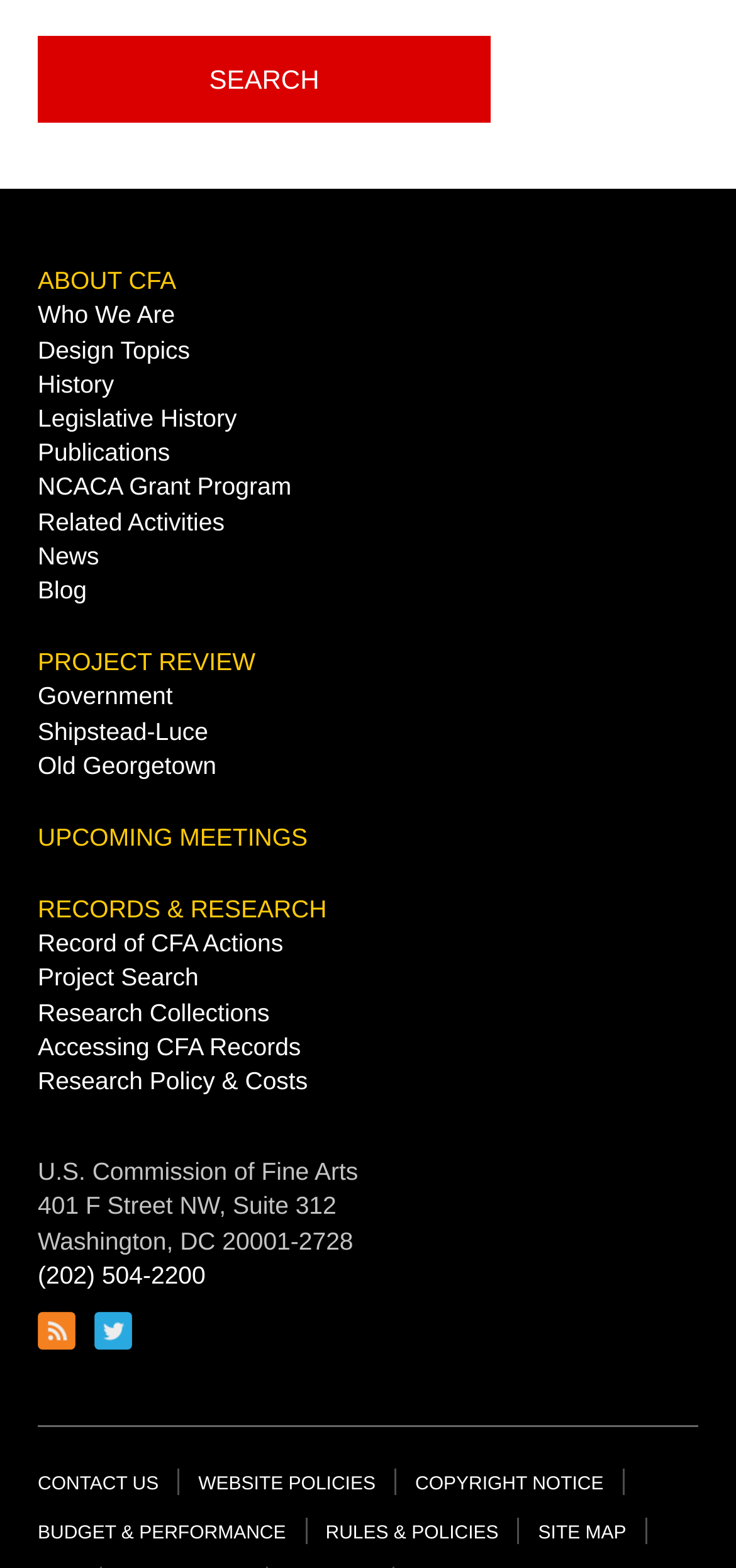Respond to the question below with a single word or phrase:
How many links are there in the Footer Menu?

19